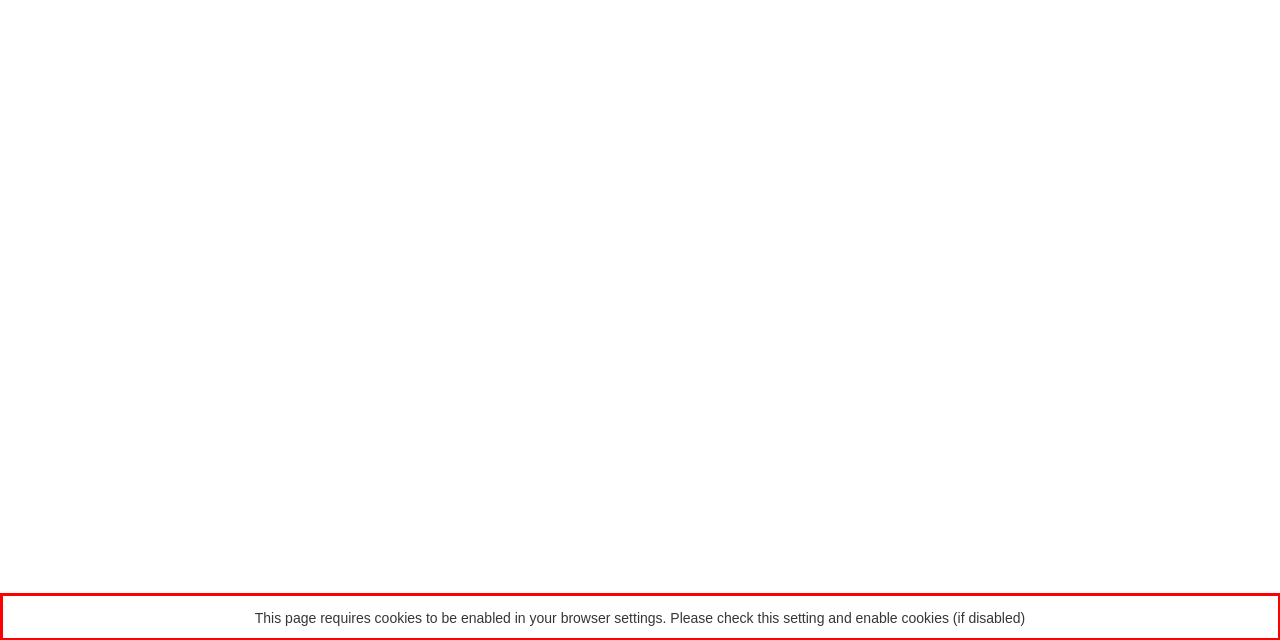Look at the provided screenshot of the webpage and perform OCR on the text within the red bounding box.

This page requires cookies to be enabled in your browser settings. Please check this setting and enable cookies (if disabled)